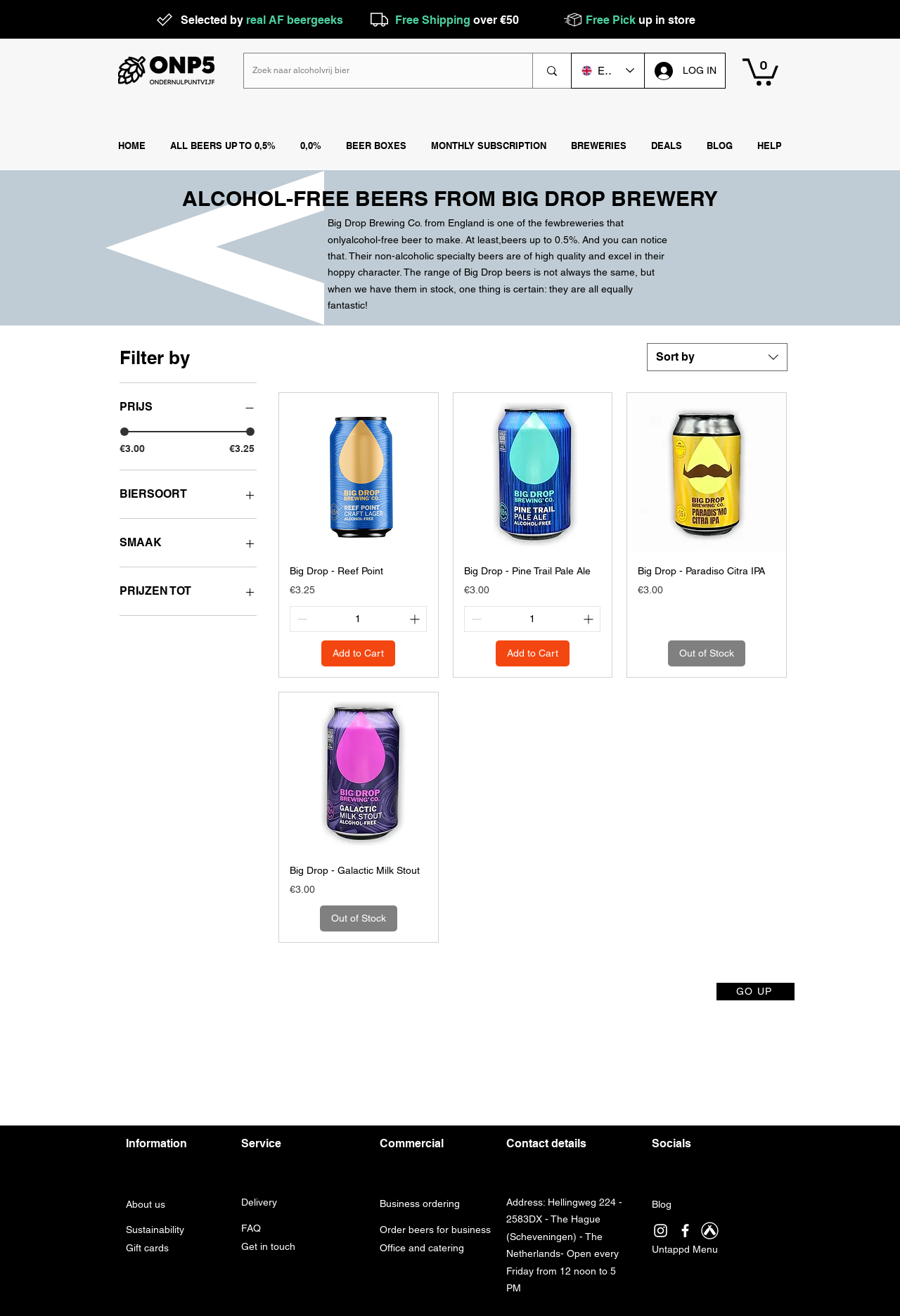Given the element description: "GO UP", predict the bounding box coordinates of this UI element. The coordinates must be four float numbers between 0 and 1, given as [left, top, right, bottom].

[0.796, 0.747, 0.883, 0.76]